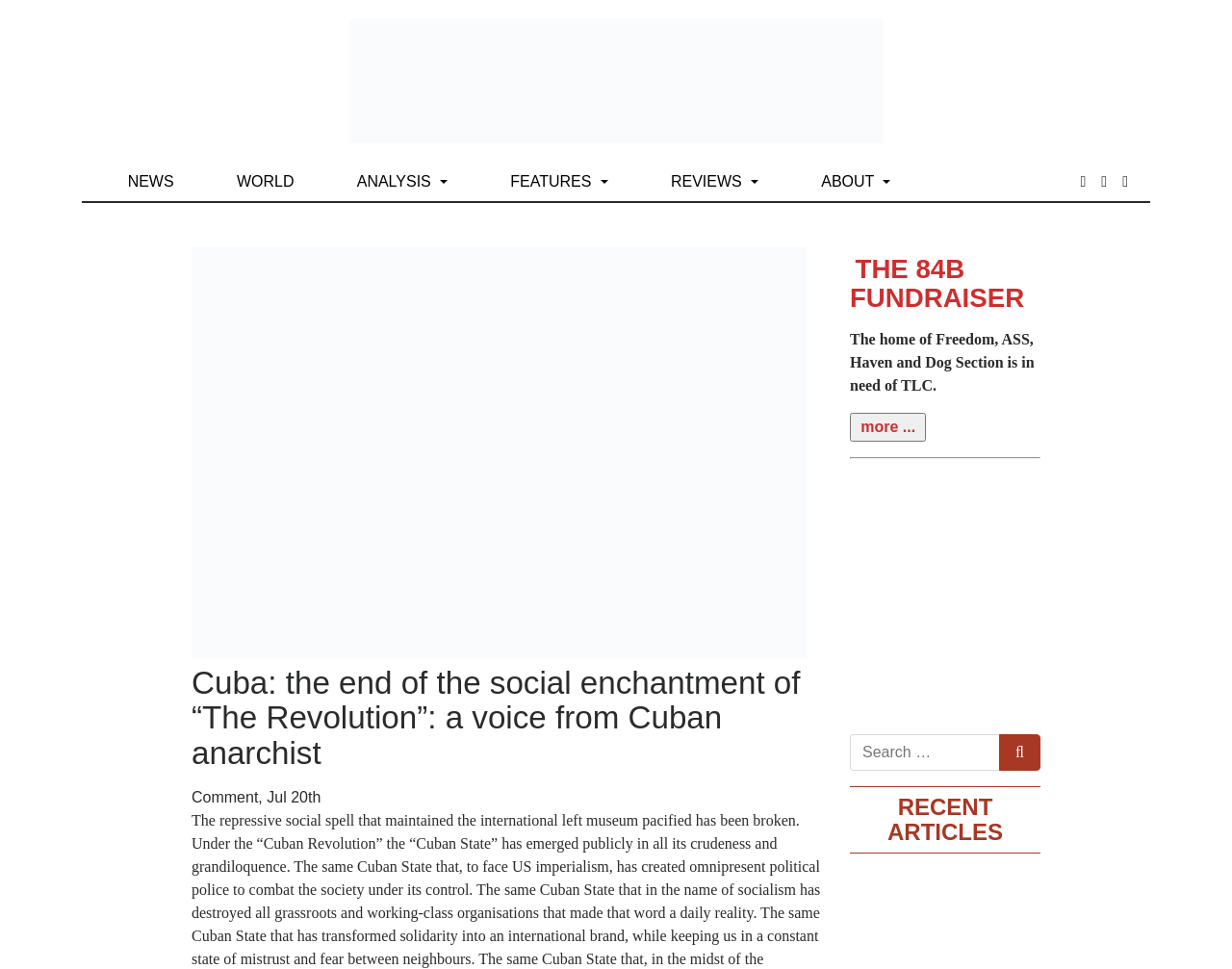What is the title of the article?
Please interpret the details in the image and answer the question thoroughly.

The title of the article can be found in the heading section, which is 'Cuba: the end of the social enchantment of “The Revolution”: a voice from Cuban anarchist'.